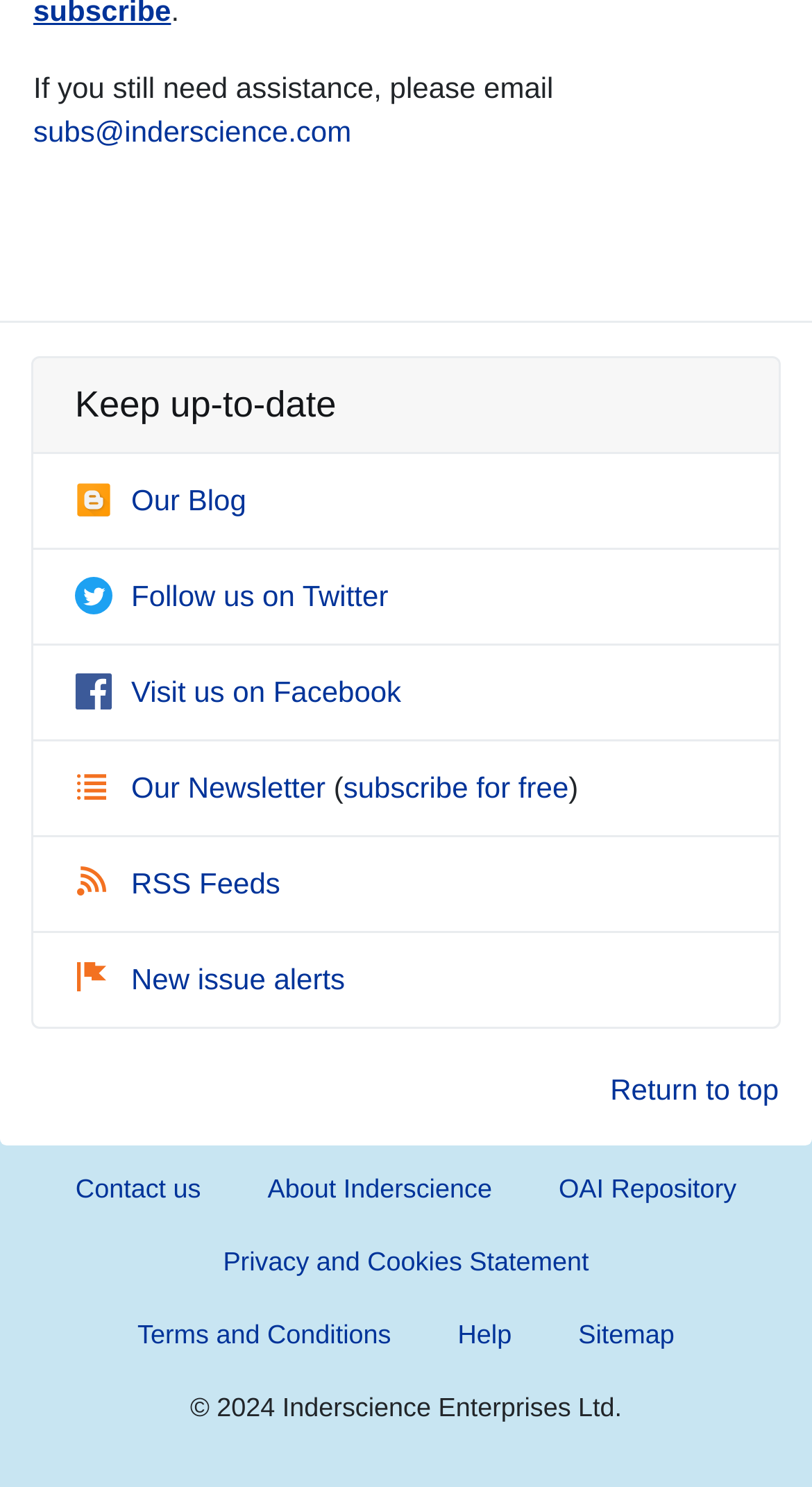Please find the bounding box coordinates of the clickable region needed to complete the following instruction: "Follow on Twitter". The bounding box coordinates must consist of four float numbers between 0 and 1, i.e., [left, top, right, bottom].

[0.092, 0.389, 0.478, 0.412]